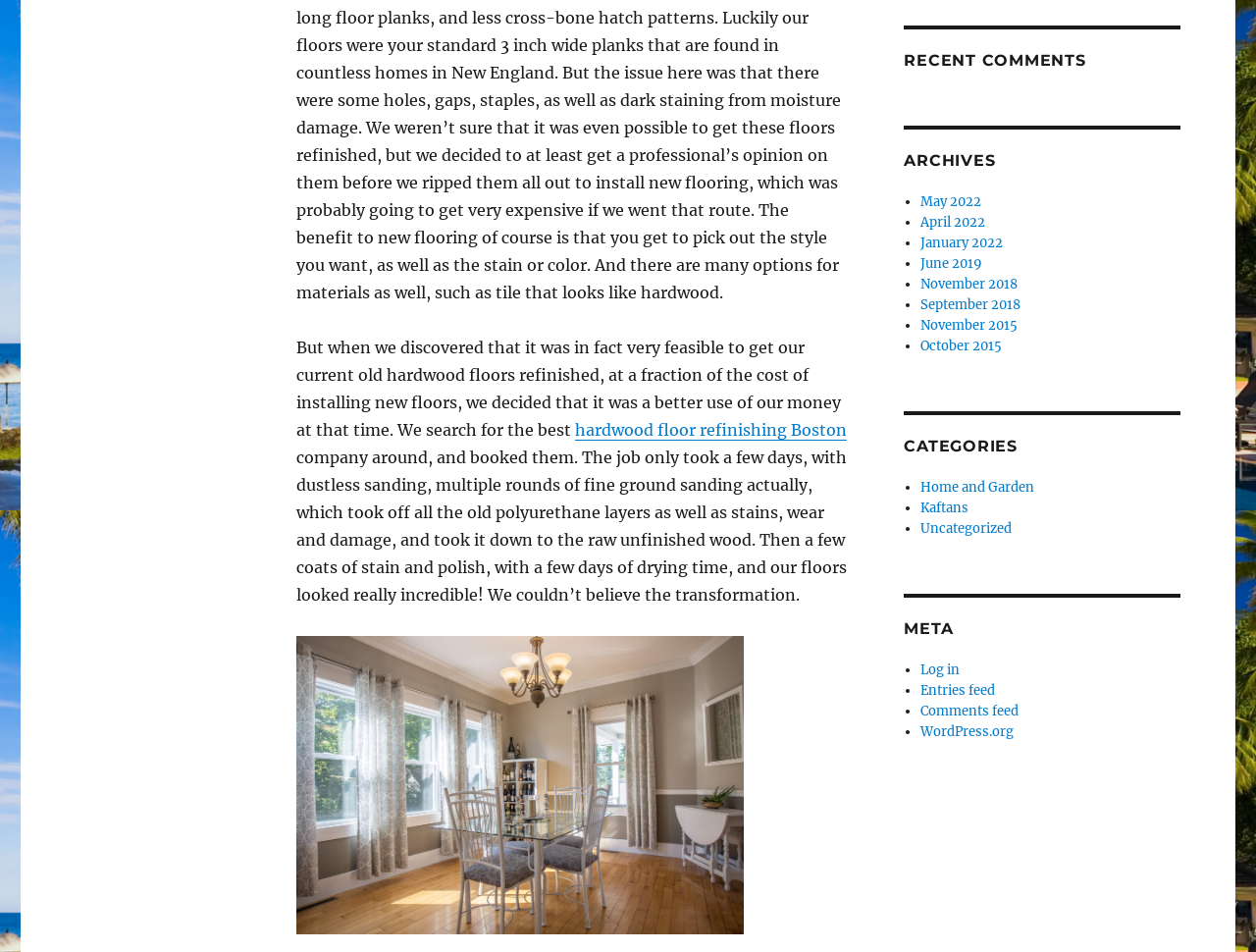Please find the bounding box for the UI component described as follows: "hardwood floor refinishing Boston".

[0.458, 0.441, 0.674, 0.462]